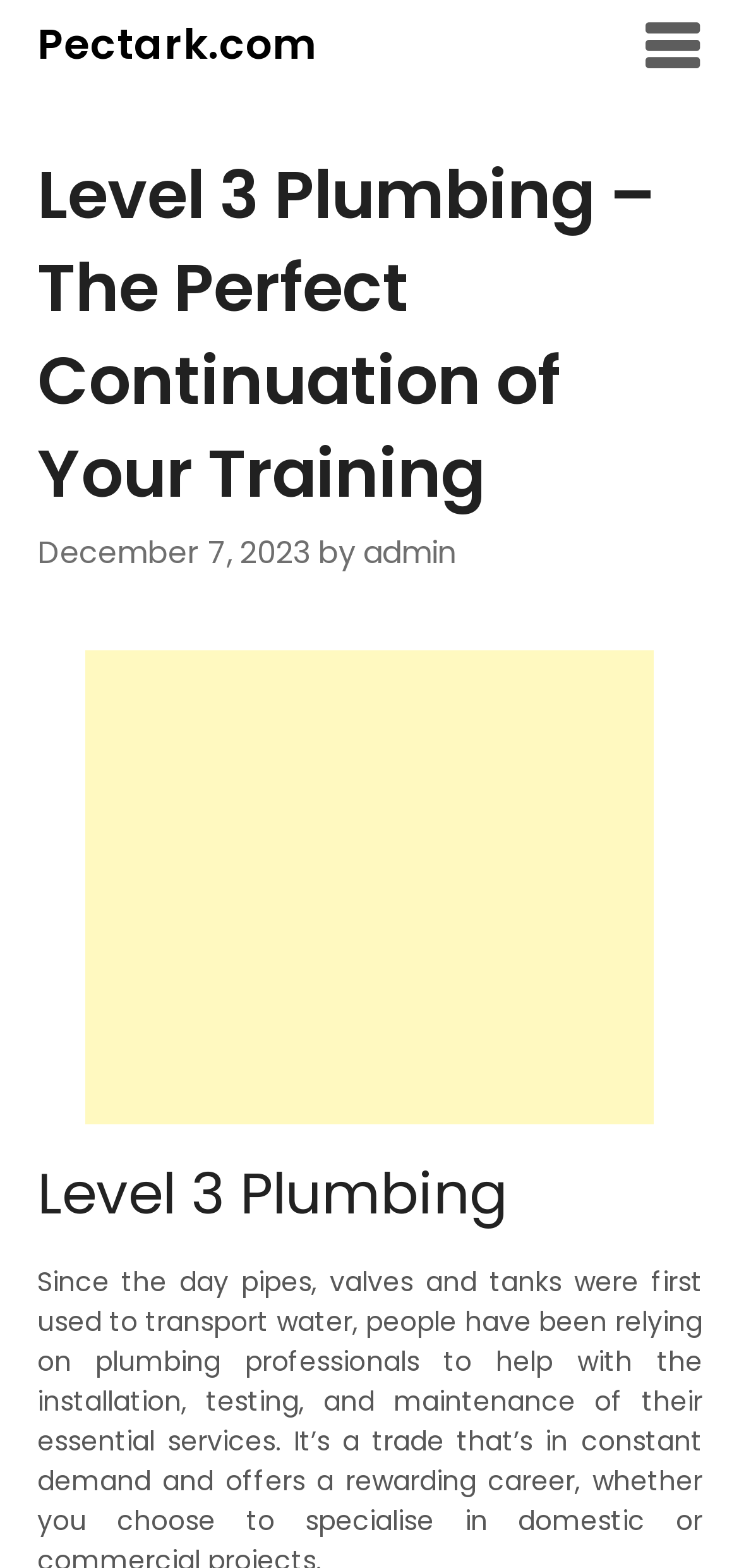Based on the element description aria-label="Advertisement" name="aswift_1" title="Advertisement", identify the bounding box of the UI element in the given webpage screenshot. The coordinates should be in the format (top-left x, top-left y, bottom-right x, bottom-right y) and must be between 0 and 1.

[0.115, 0.415, 0.885, 0.717]